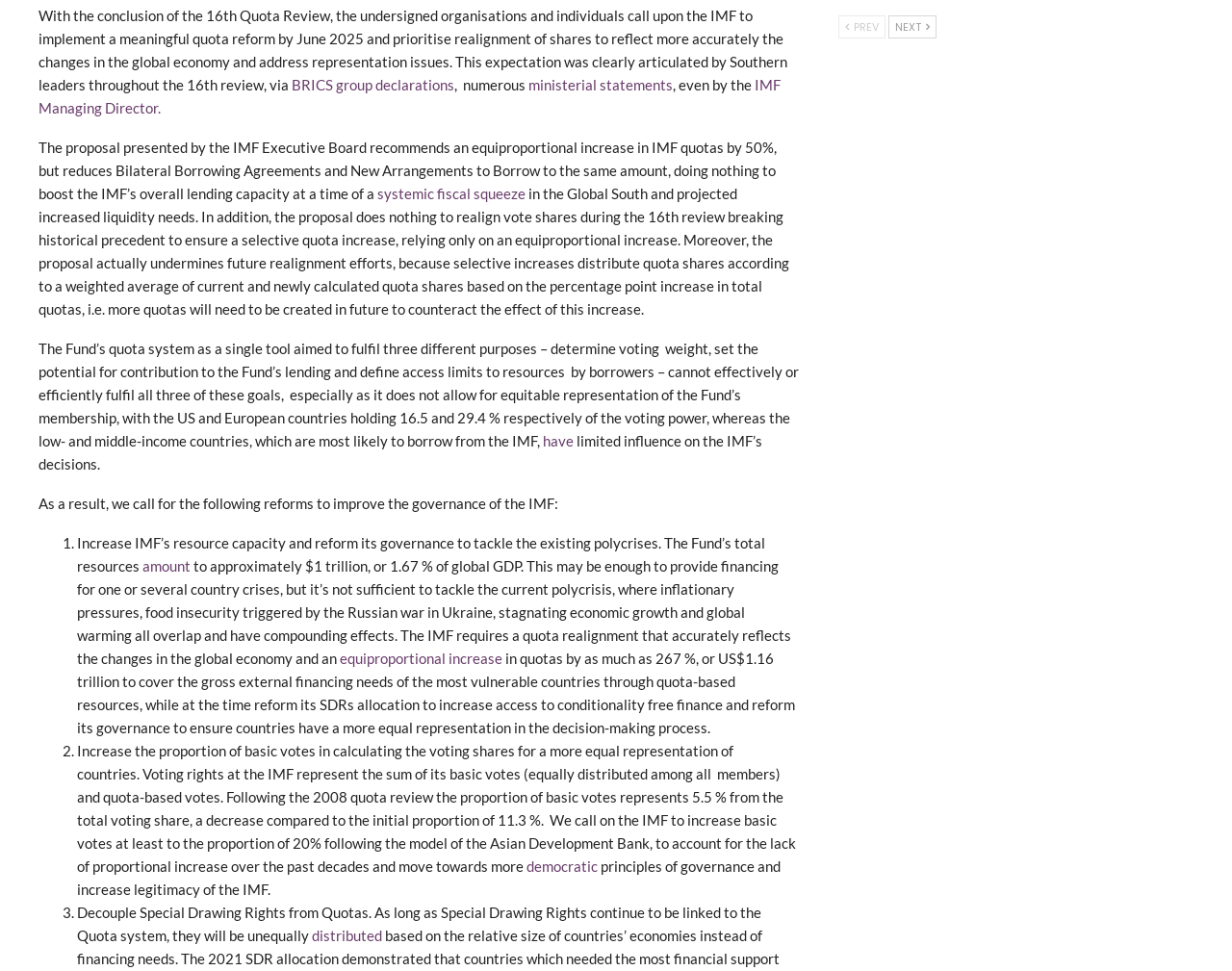Determine the bounding box for the described UI element: "IMF Managing Director.".

[0.031, 0.078, 0.634, 0.119]